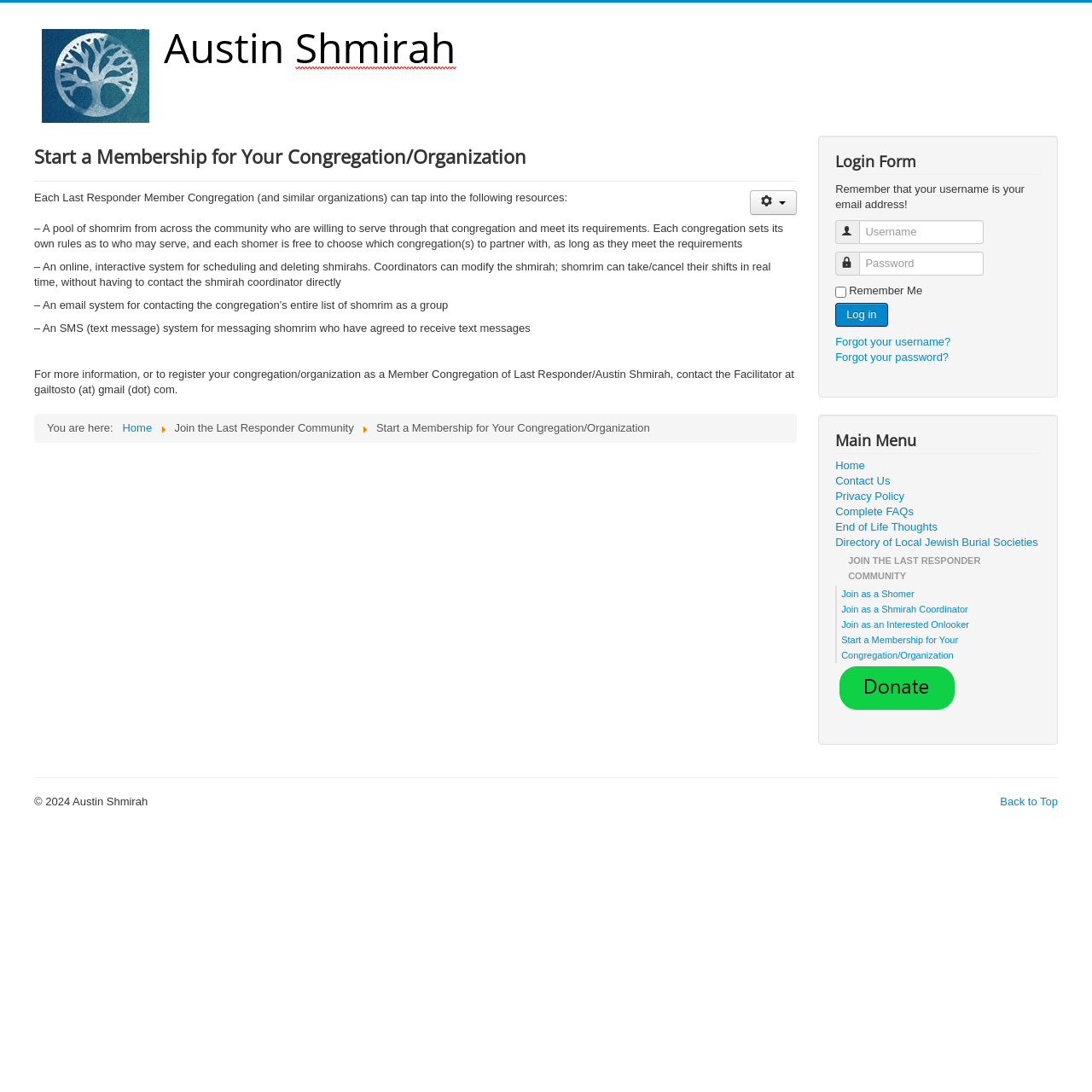What is the purpose of the 'Back to Top' link?
Provide a short answer using one word or a brief phrase based on the image.

Return to top of page